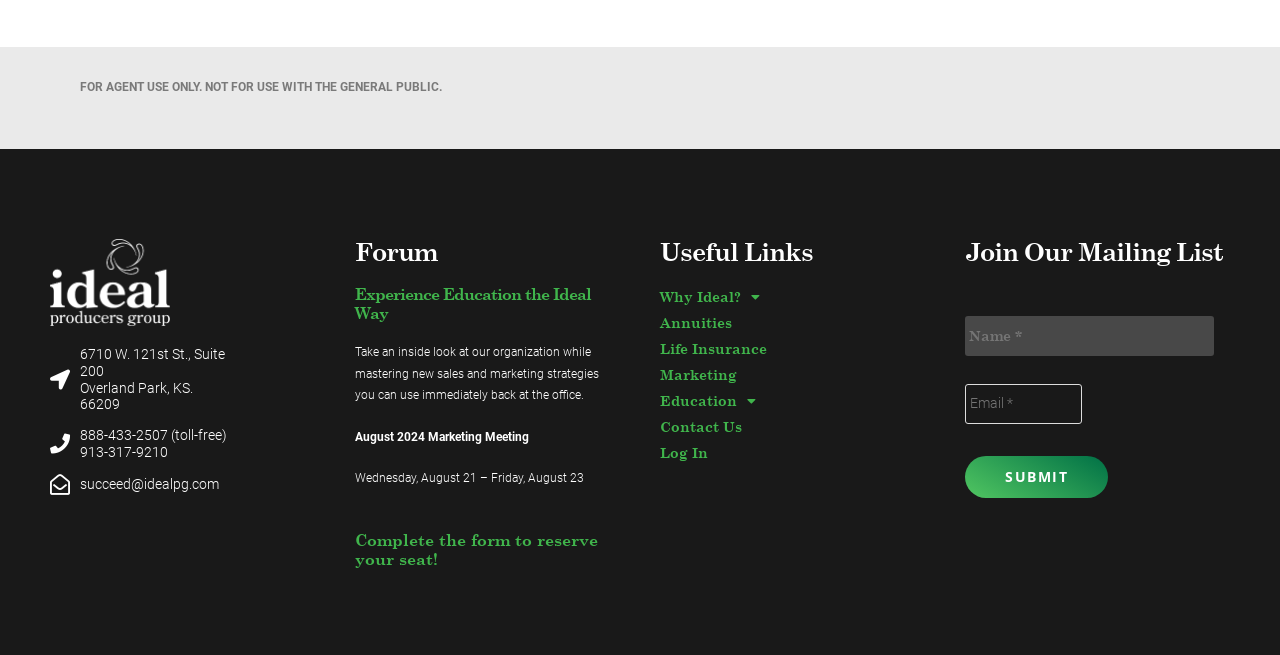What is the name of the email address to contact for agent use?
Please respond to the question with a detailed and informative answer.

The email address 'succeed@idealpg.com' is provided on the webpage as a contact option, specifically mentioned as 'FOR AGENT USE ONLY. NOT FOR USE WITH THE GENERAL PUBLIC'.